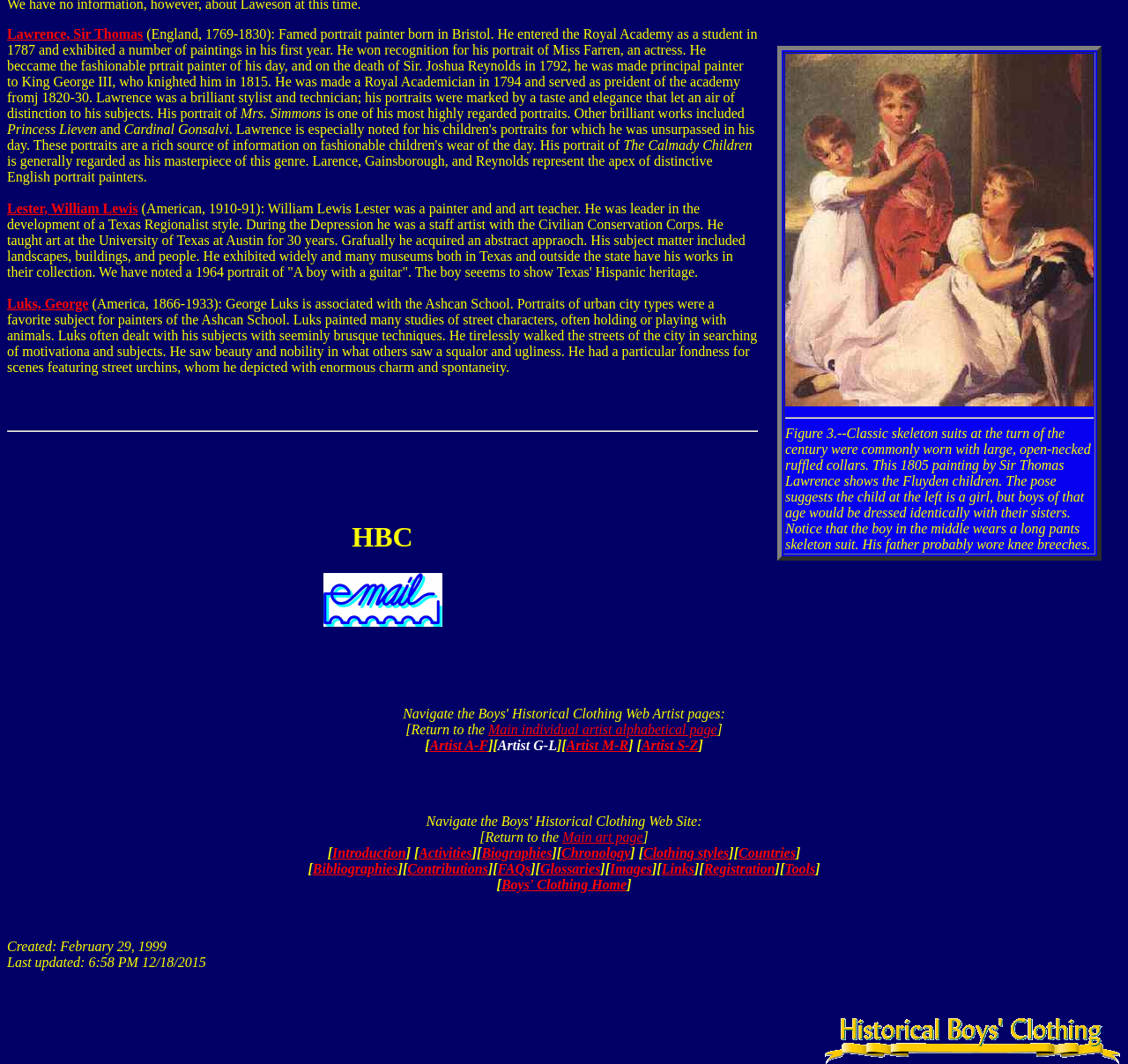Please specify the bounding box coordinates of the region to click in order to perform the following instruction: "Explore the artworks of George Luks".

[0.006, 0.278, 0.671, 0.352]